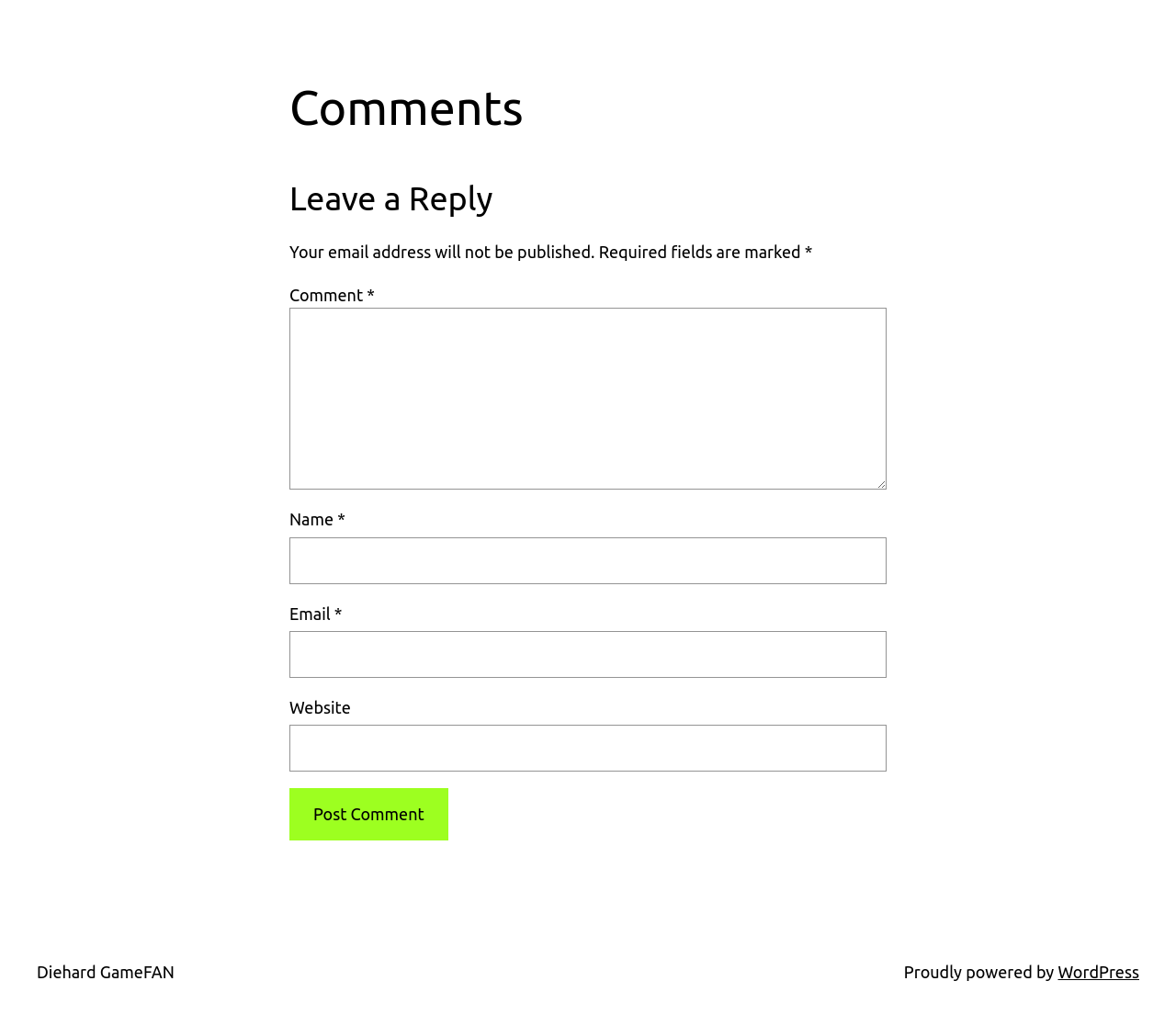What is the name of the website?
Give a comprehensive and detailed explanation for the question.

The link 'Diehard GameFAN' is located at the bottom of the page, suggesting that it is the name of the website.